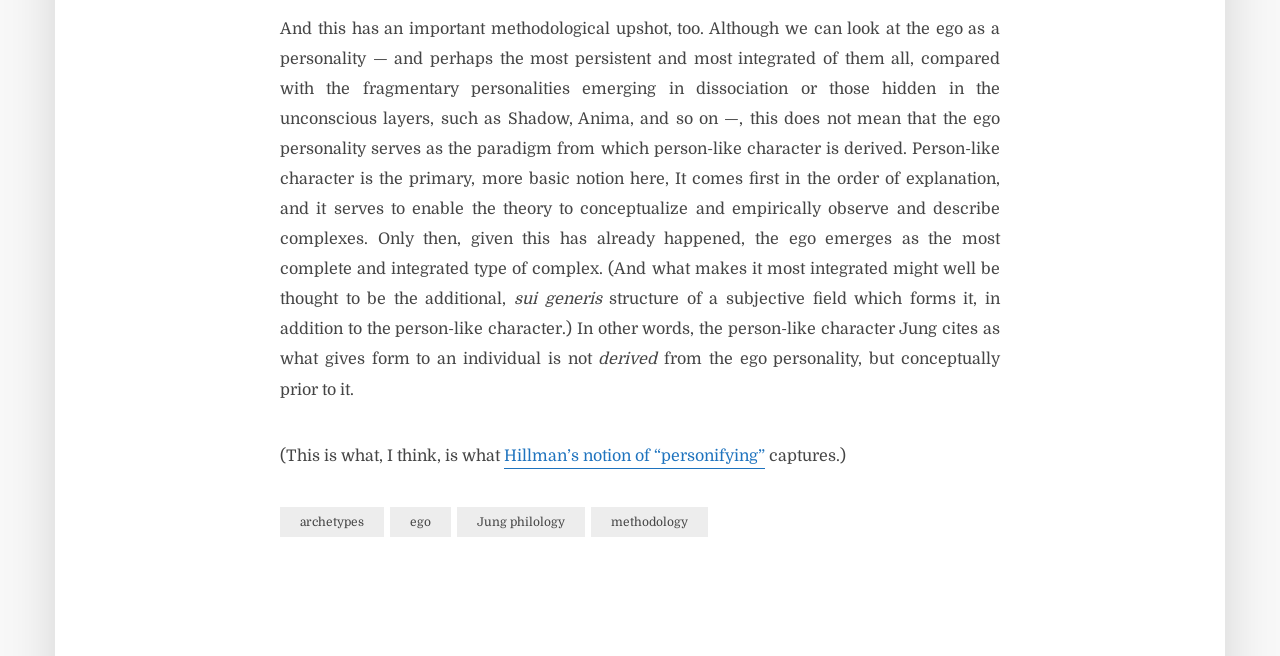Locate the UI element that matches the description Jung philology in the webpage screenshot. Return the bounding box coordinates in the format (top-left x, top-left y, bottom-right x, bottom-right y), with values ranging from 0 to 1.

[0.357, 0.772, 0.457, 0.818]